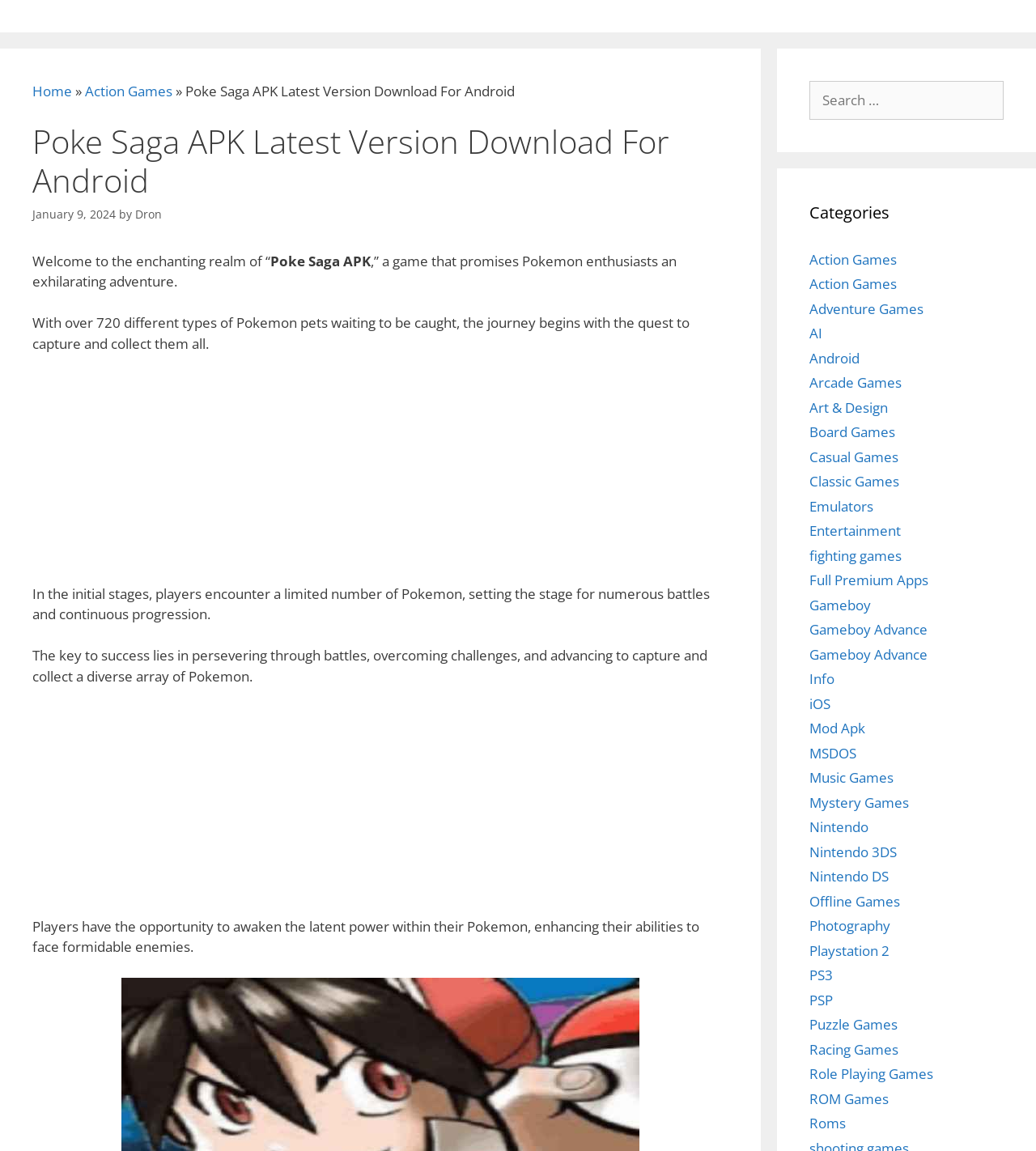Please analyze the image and give a detailed answer to the question:
What is the key to success in the game?

The text 'The key to success lies in persevering through battles, overcoming challenges, and advancing to capture and collect a diverse array of Pokemon.' explains that the key to success is persevering through battles.